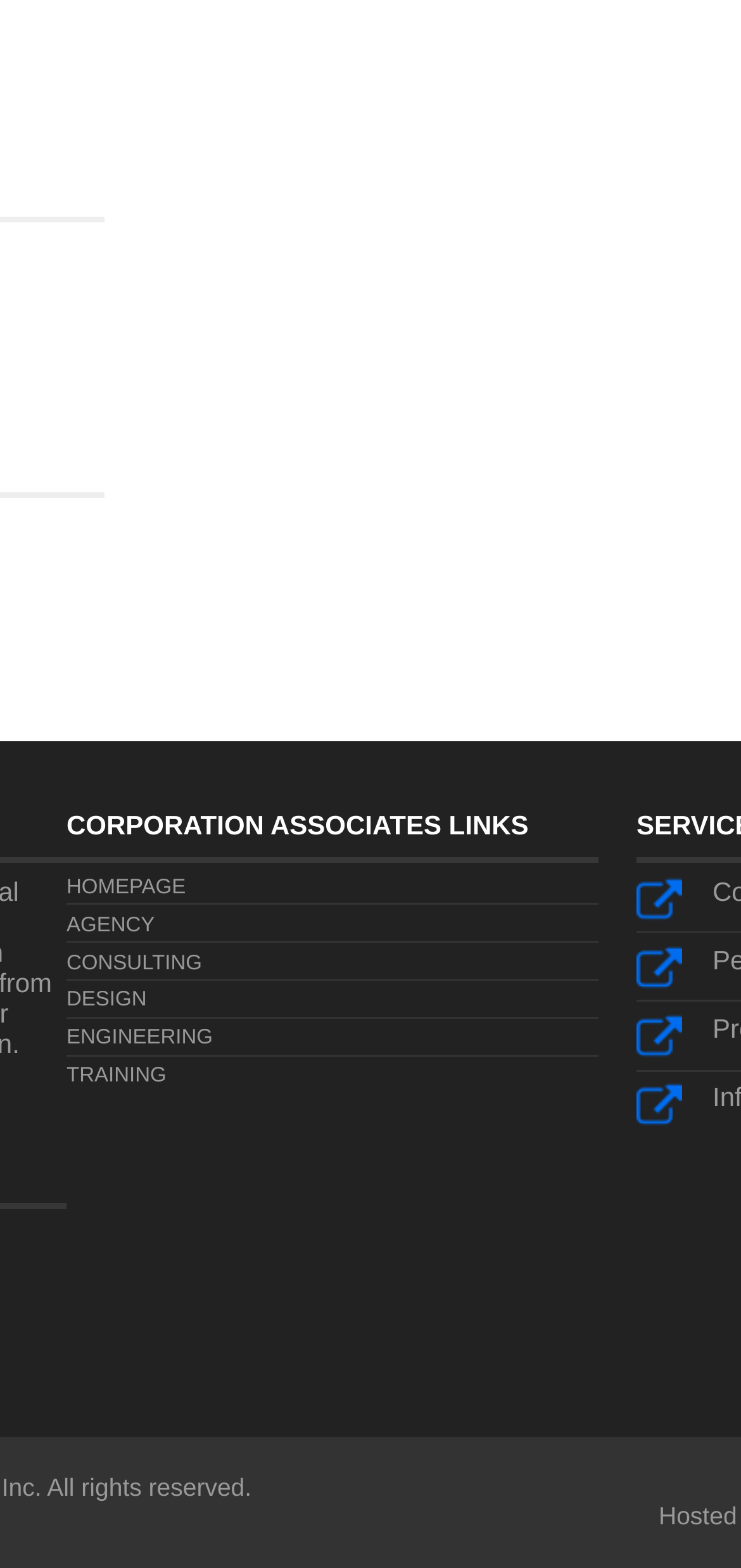How many navigation links are provided?
Can you provide a detailed and comprehensive answer to the question?

There are six navigation links provided at the top of the webpage, namely 'HOMEPAGE', 'AGENCY', 'CONSULTING', 'DESIGN', 'ENGINEERING', and 'TRAINING'.